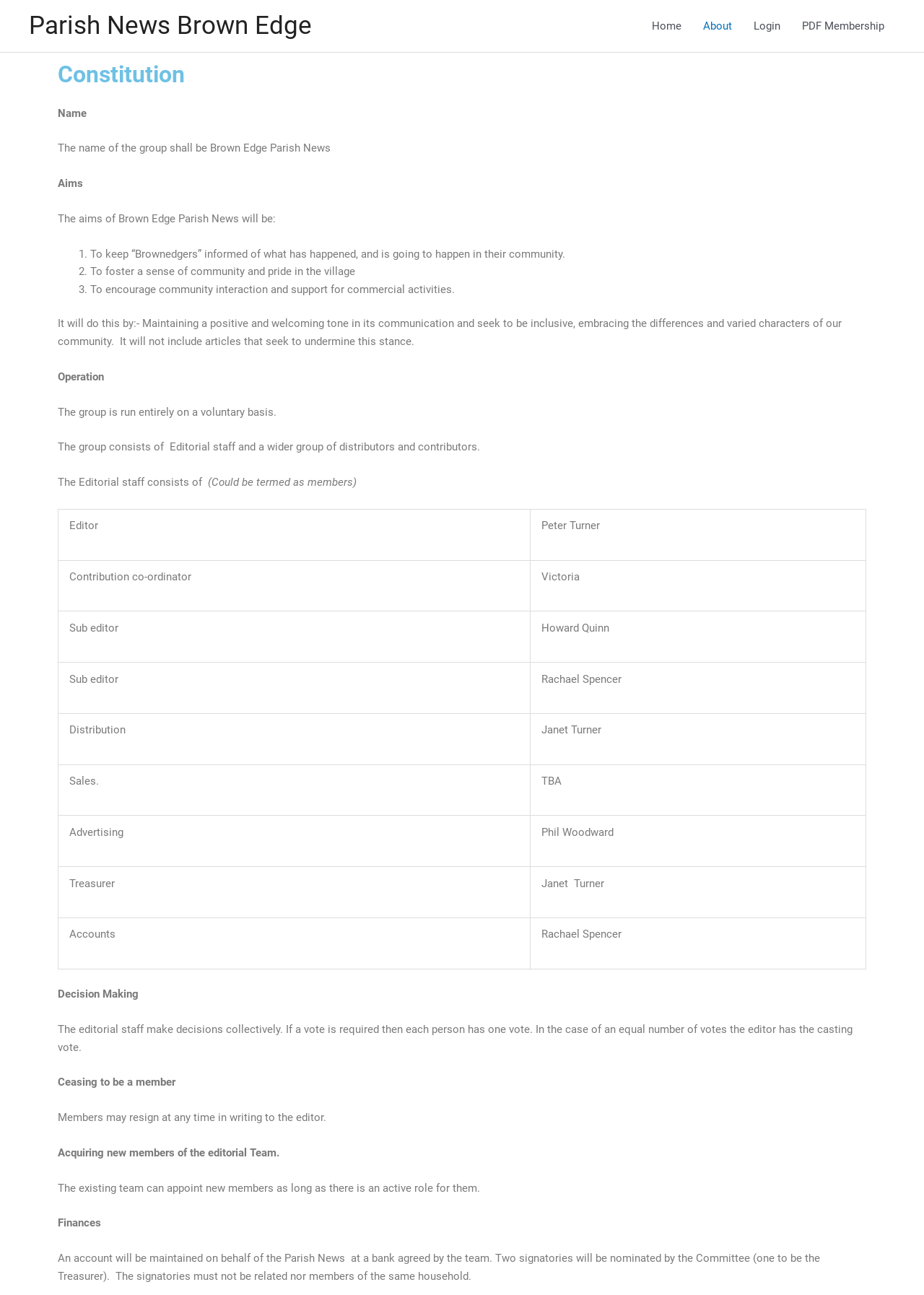How many signatories are required for the Parish News account?
Answer with a single word or short phrase according to what you see in the image.

Two